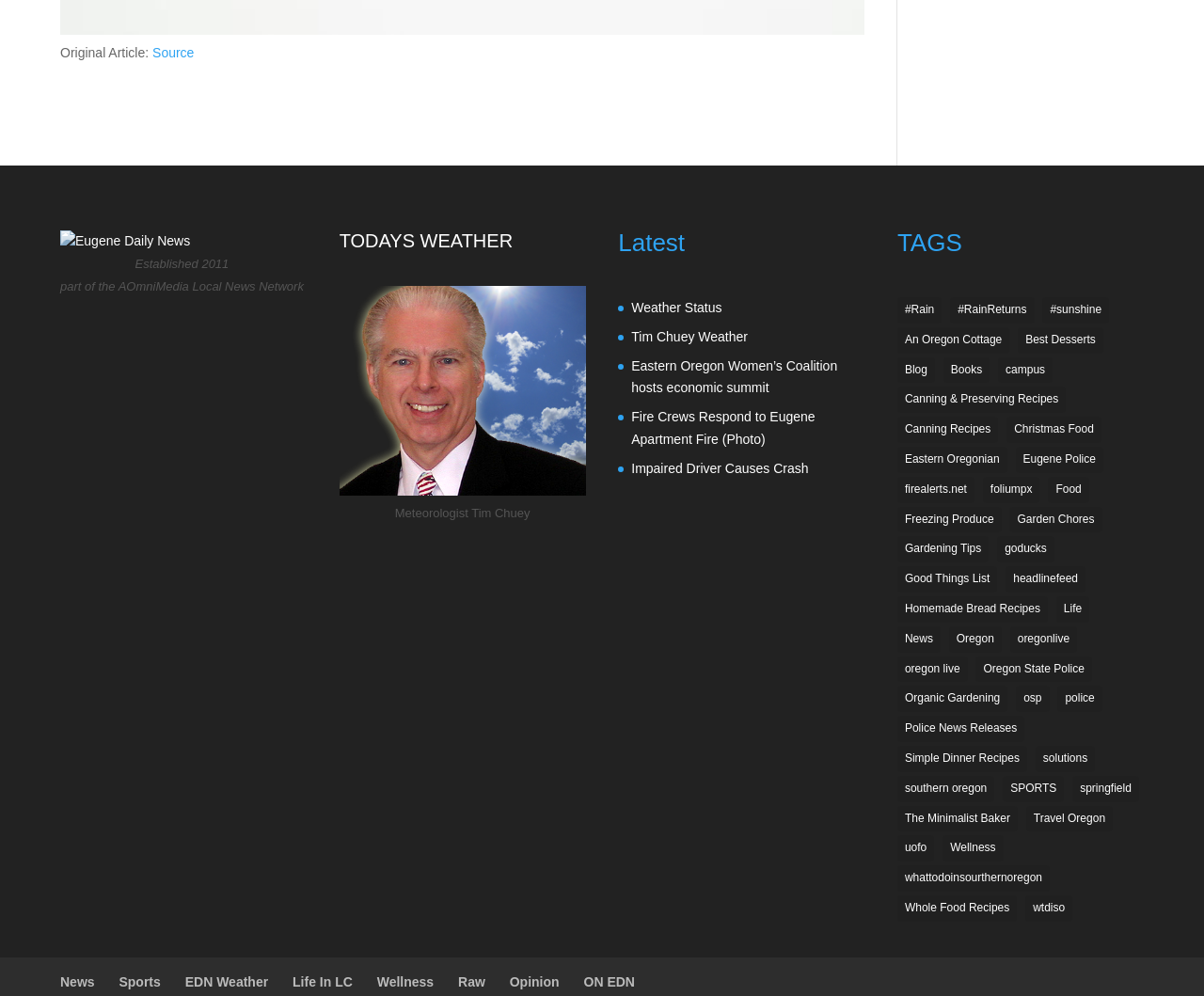What are the categories of news articles?
Look at the screenshot and respond with one word or a short phrase.

Latest, TAGS